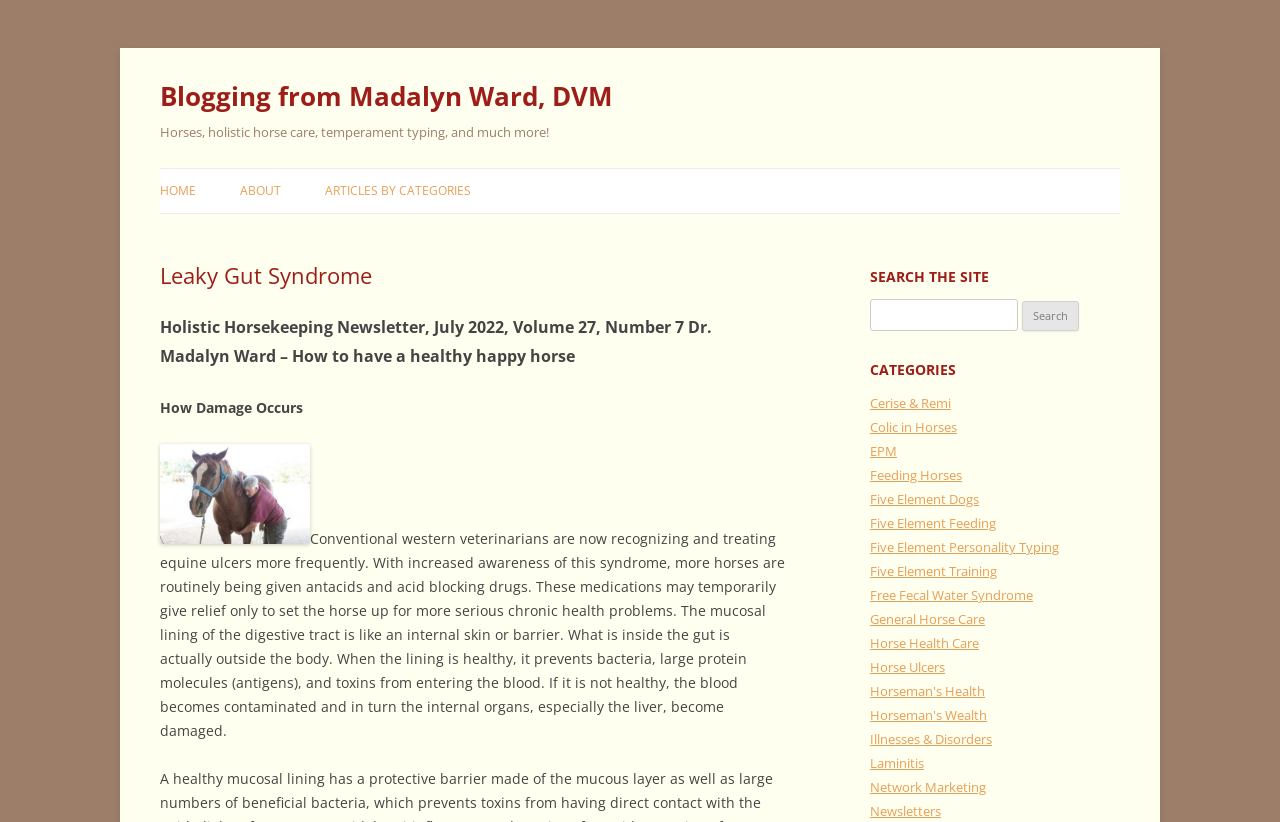Specify the bounding box coordinates of the element's area that should be clicked to execute the given instruction: "Click on the 'HOME' link". The coordinates should be four float numbers between 0 and 1, i.e., [left, top, right, bottom].

[0.125, 0.206, 0.153, 0.259]